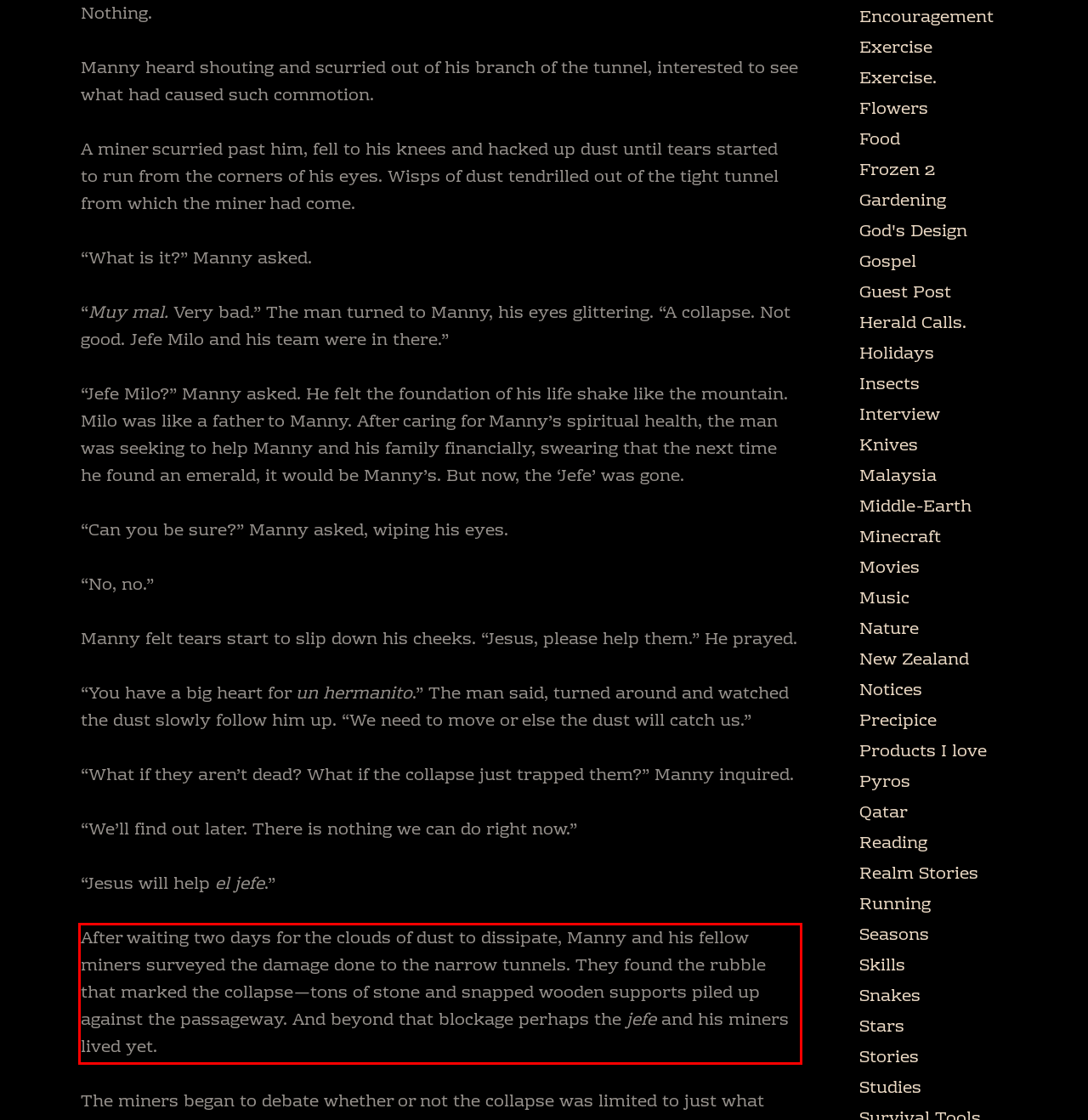You are provided with a screenshot of a webpage that includes a red bounding box. Extract and generate the text content found within the red bounding box.

After waiting two days for the clouds of dust to dissipate, Manny and his fellow miners surveyed the damage done to the narrow tunnels. They found the rubble that marked the collapse—tons of stone and snapped wooden supports piled up against the passageway. And beyond that blockage perhaps the jefe and his miners lived yet.